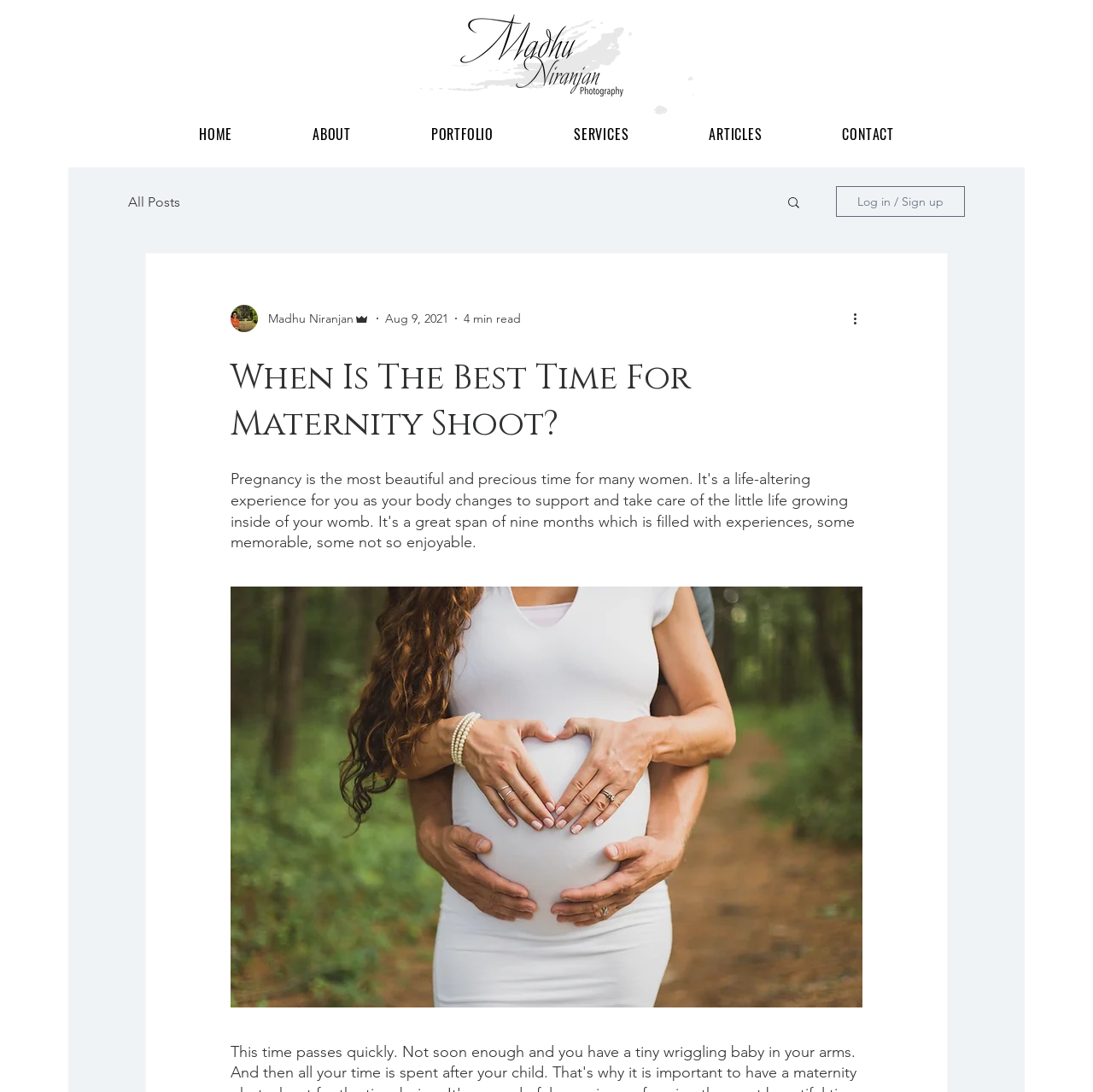Bounding box coordinates should be in the format (top-left x, top-left y, bottom-right x, bottom-right y) and all values should be floating point numbers between 0 and 1. Determine the bounding box coordinate for the UI element described as: SERVICES

[0.491, 0.105, 0.609, 0.142]